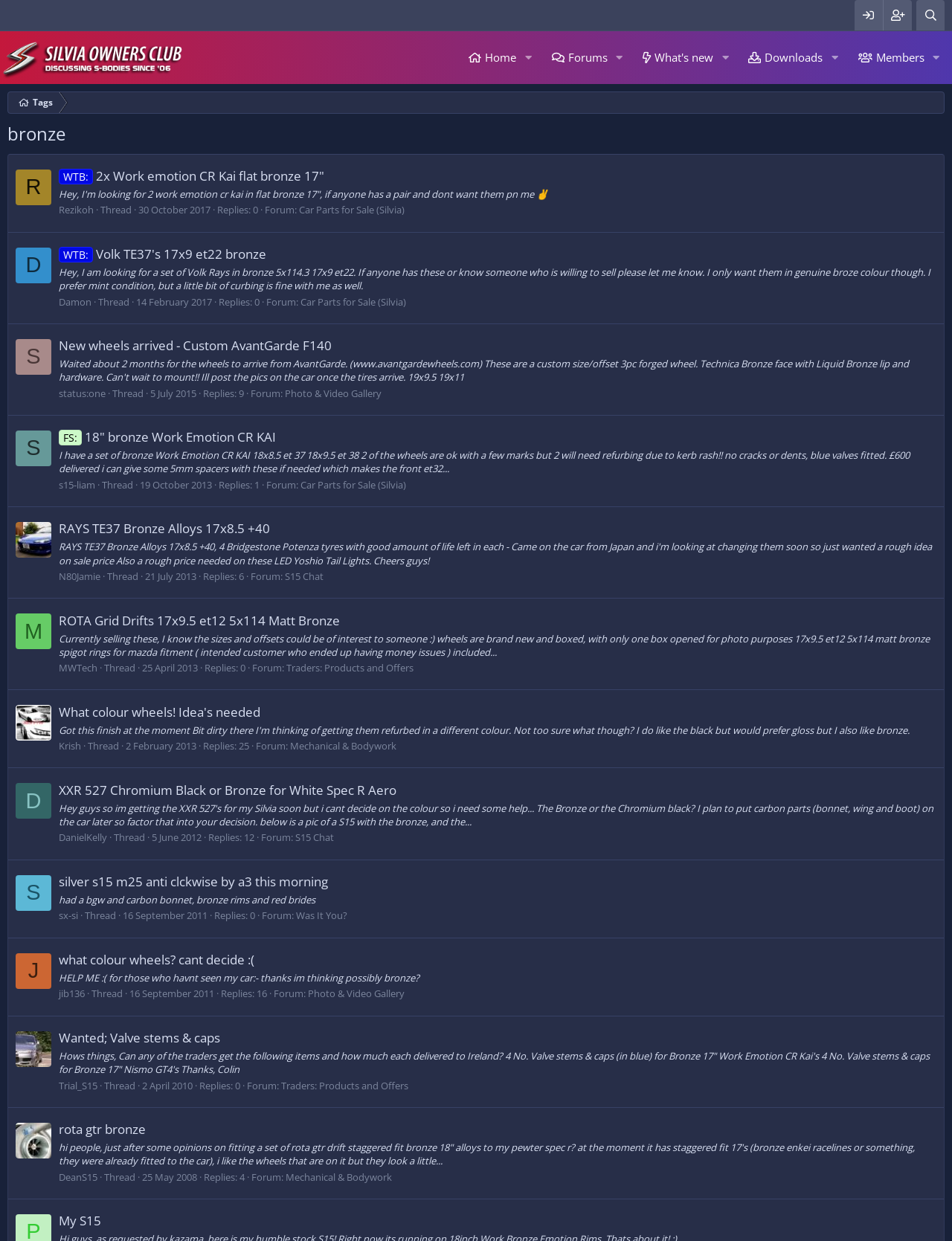How many replies does the second thread have?
Please give a detailed and elaborate answer to the question.

I looked at the second thread on the webpage and saw that it has 0 replies.